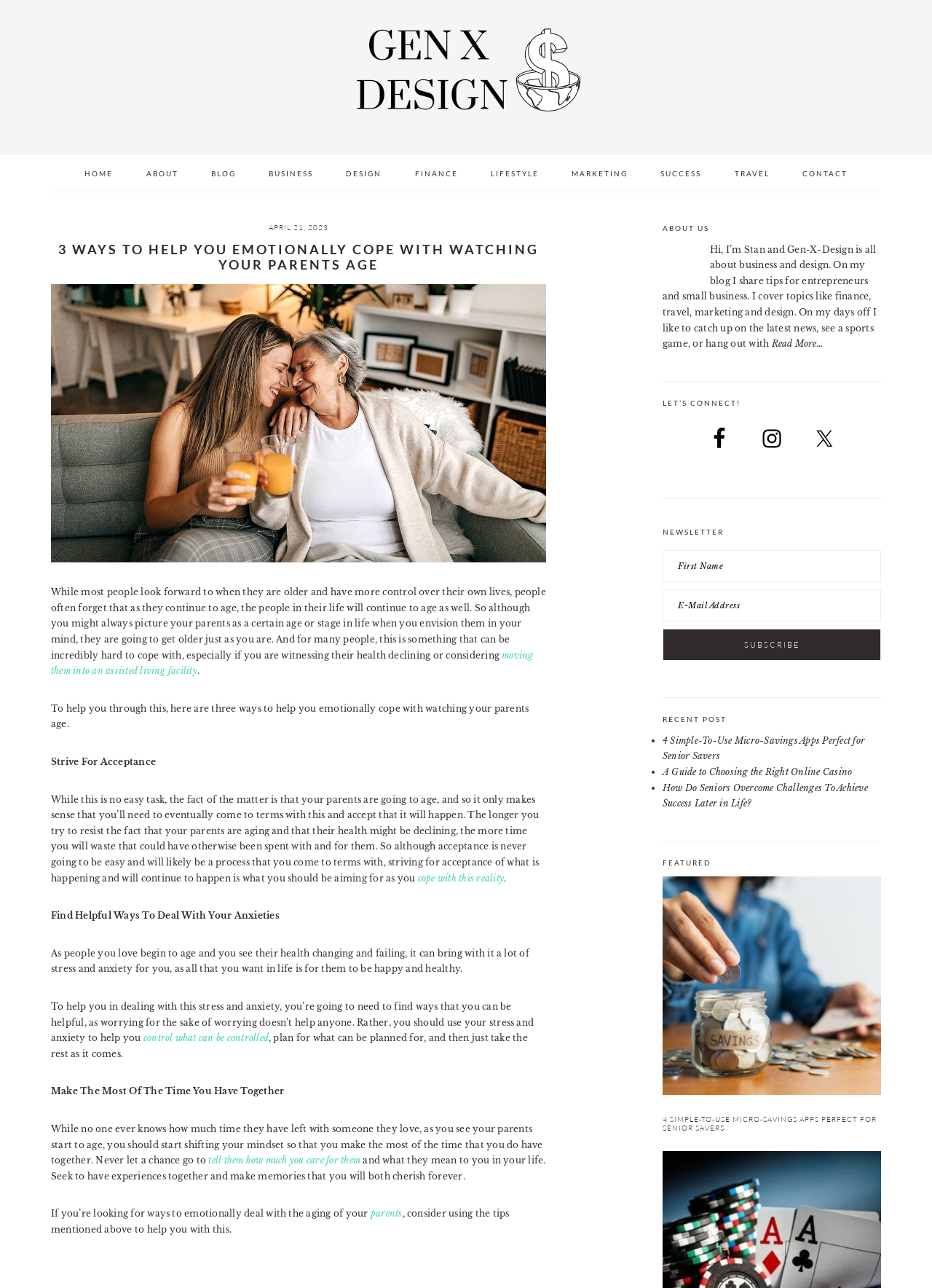Identify the bounding box coordinates of the section that should be clicked to achieve the task described: "Subscribe to the newsletter".

[0.711, 0.488, 0.945, 0.513]